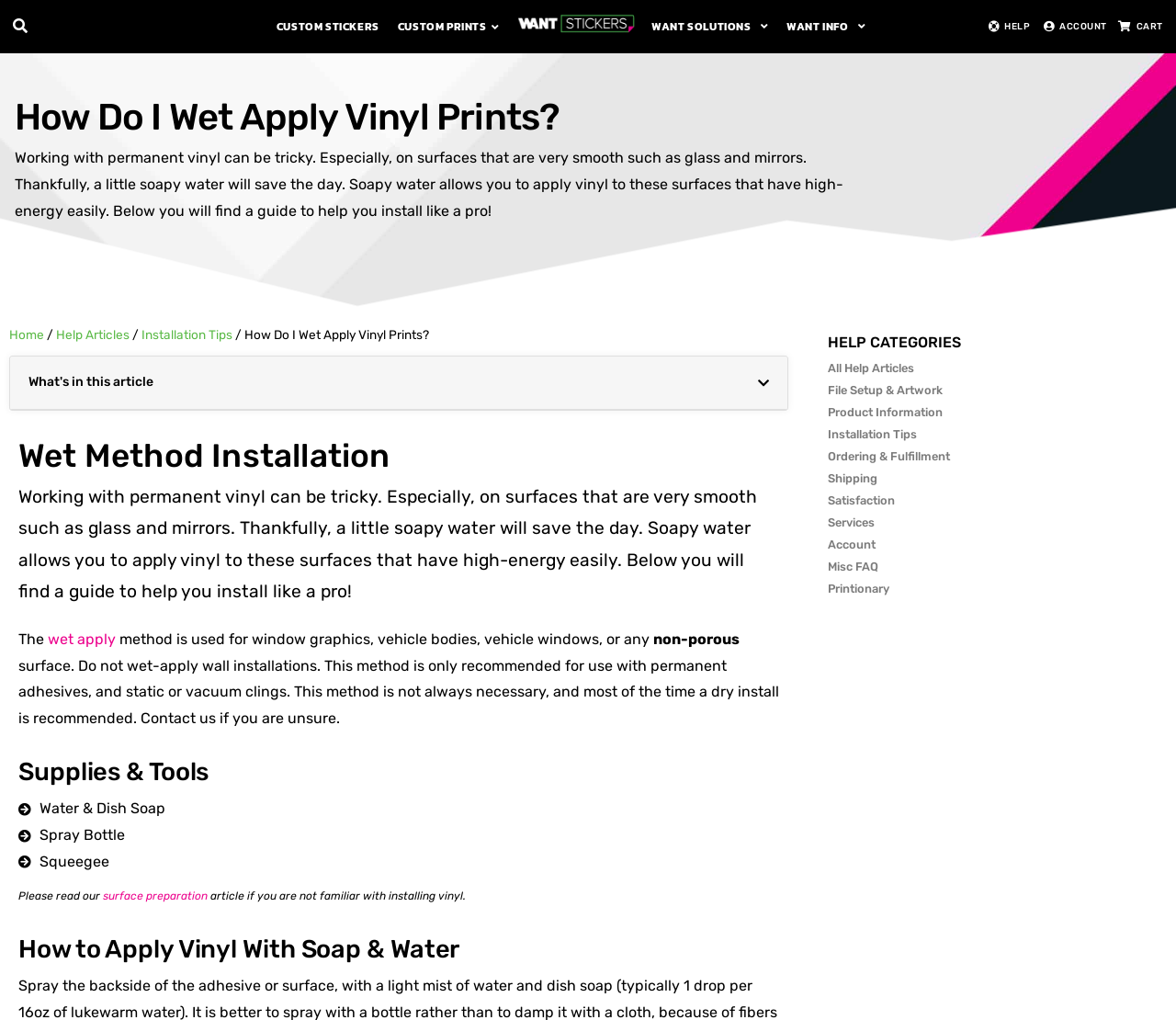What type of surfaces should not be installed using the wet method? Based on the screenshot, please respond with a single word or phrase.

Wall installations